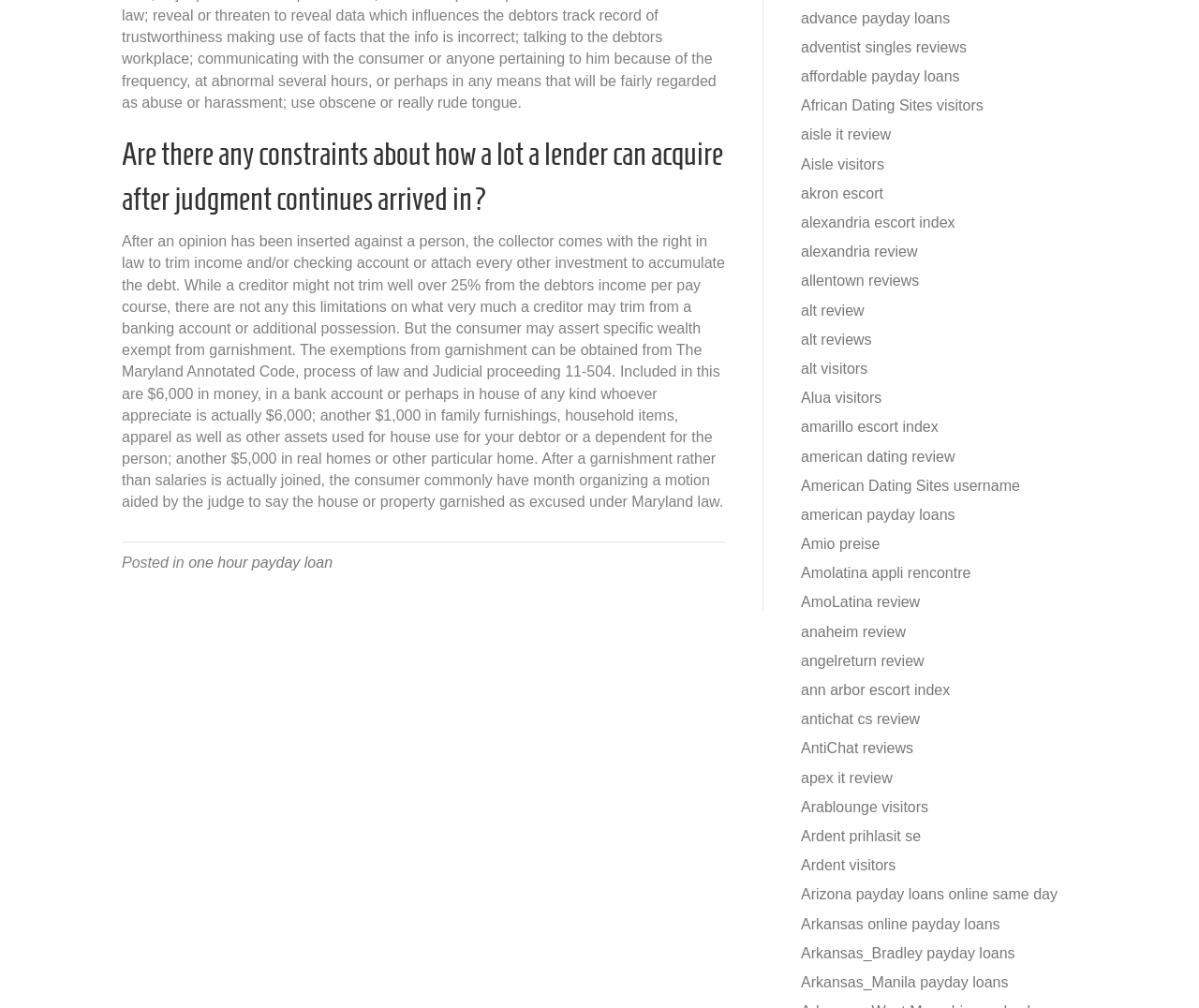What is exempt from garnishment in Maryland?
Using the visual information, reply with a single word or short phrase.

Specific assets